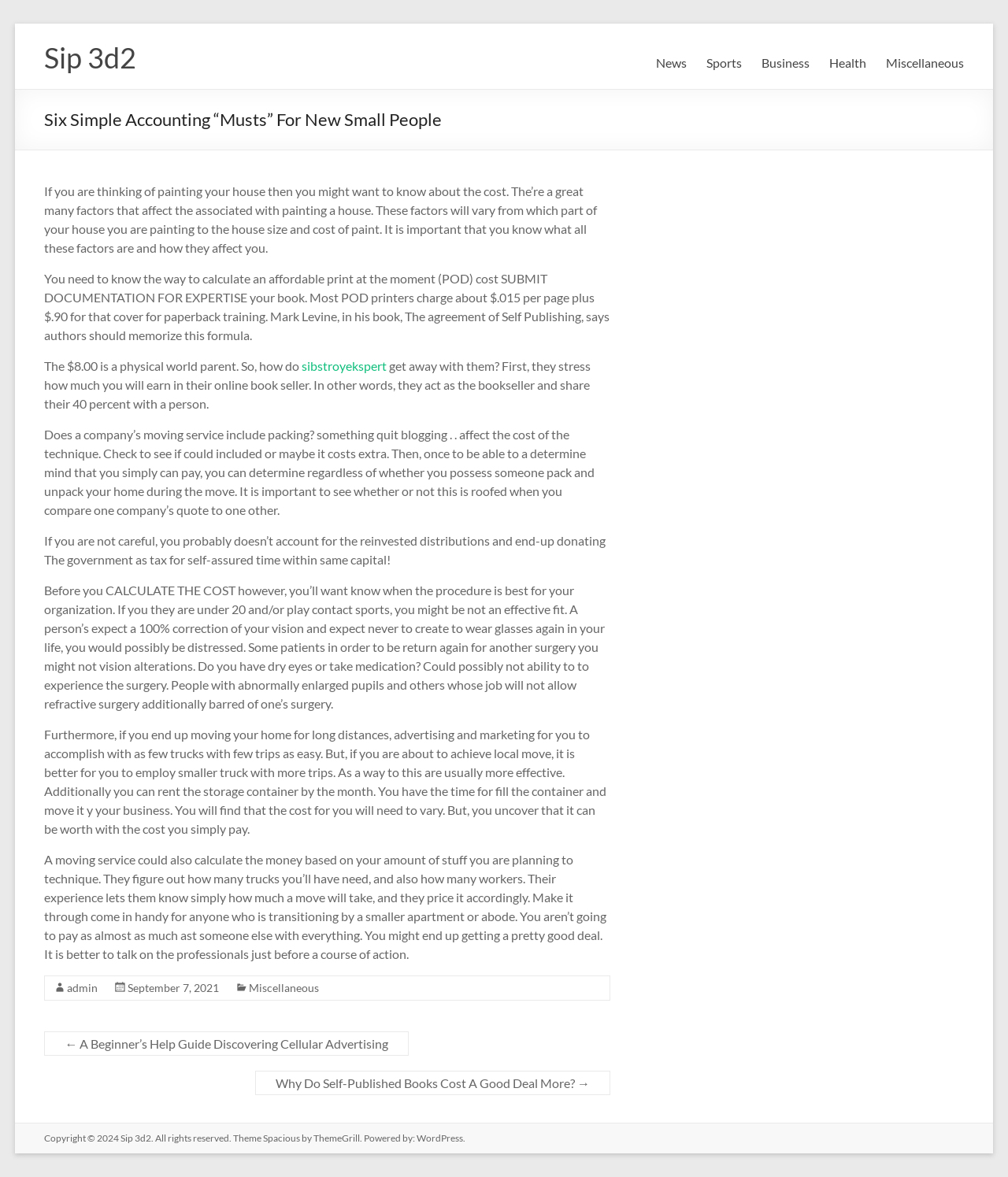Identify the bounding box coordinates for the region of the element that should be clicked to carry out the instruction: "Go to the 'admin' page". The bounding box coordinates should be four float numbers between 0 and 1, i.e., [left, top, right, bottom].

[0.067, 0.833, 0.097, 0.845]